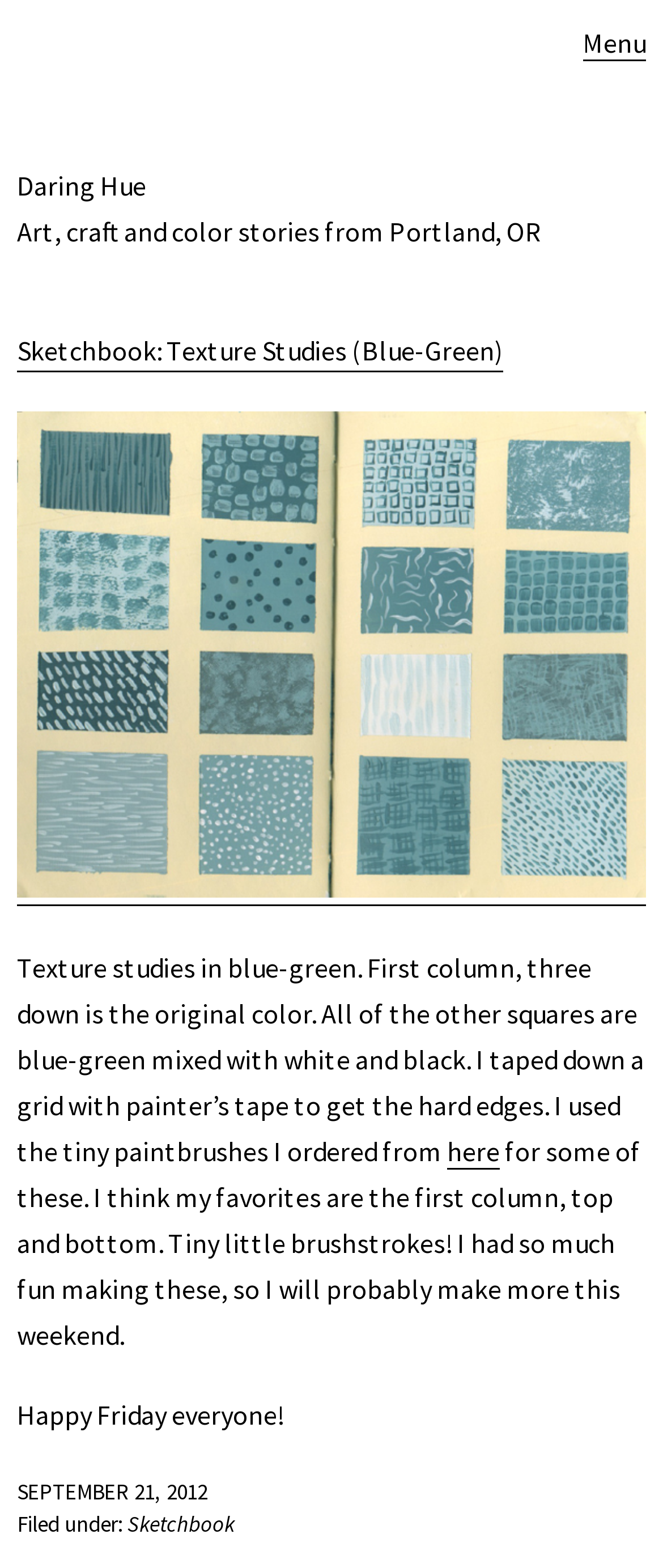What is the author's sentiment at the end of the article?
Please provide a comprehensive and detailed answer to the question.

The author ends the article with the sentence 'Happy Friday everyone!' which indicates that the author's sentiment is happy.